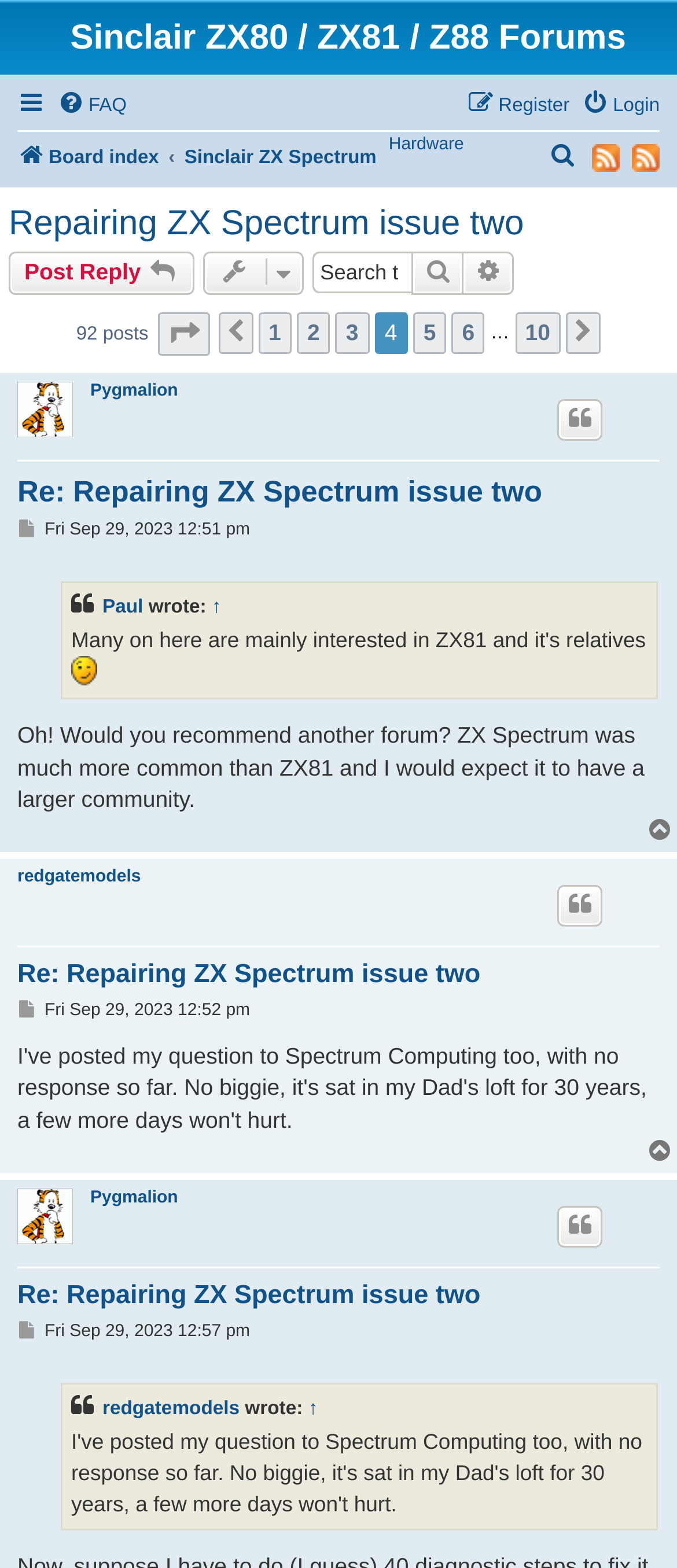Please determine the bounding box coordinates for the element with the description: "Repairing ZX Spectrum issue two".

[0.013, 0.131, 0.774, 0.156]